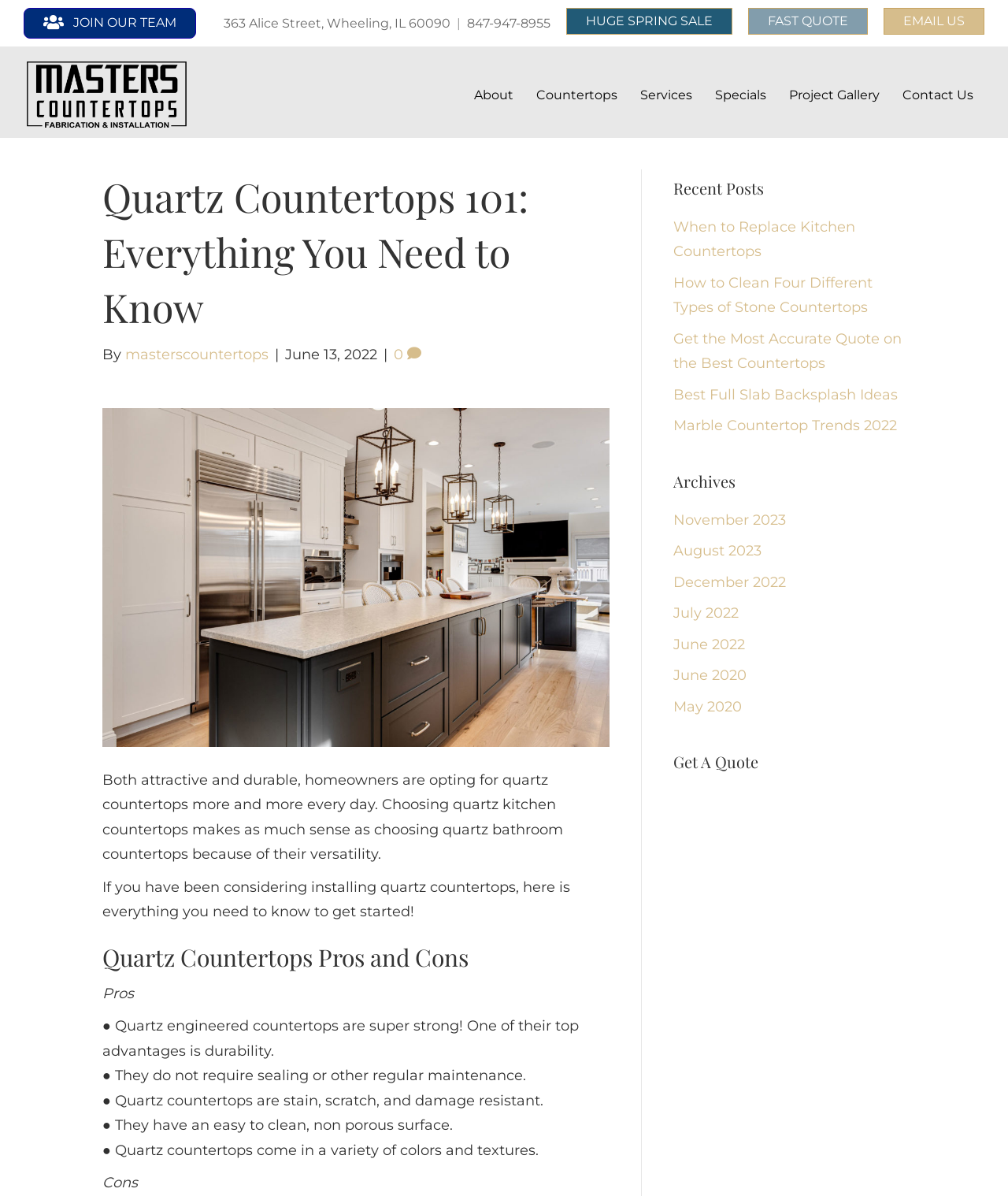Pinpoint the bounding box coordinates of the clickable area needed to execute the instruction: "Read the 'Quartz Countertops 101' article". The coordinates should be specified as four float numbers between 0 and 1, i.e., [left, top, right, bottom].

[0.102, 0.142, 0.605, 0.28]